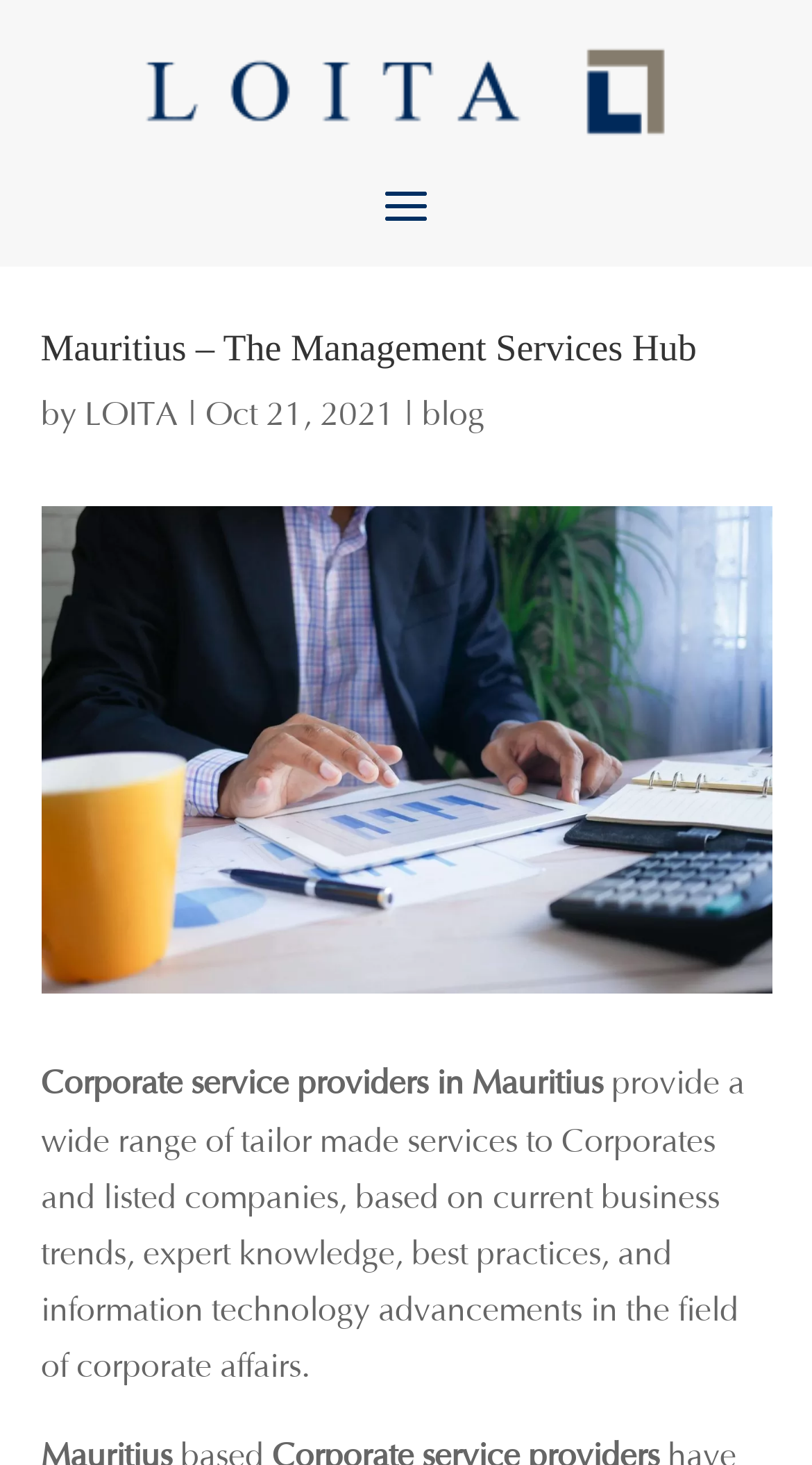Determine the bounding box coordinates for the UI element with the following description: "blog". The coordinates should be four float numbers between 0 and 1, represented as [left, top, right, bottom].

[0.519, 0.27, 0.596, 0.296]